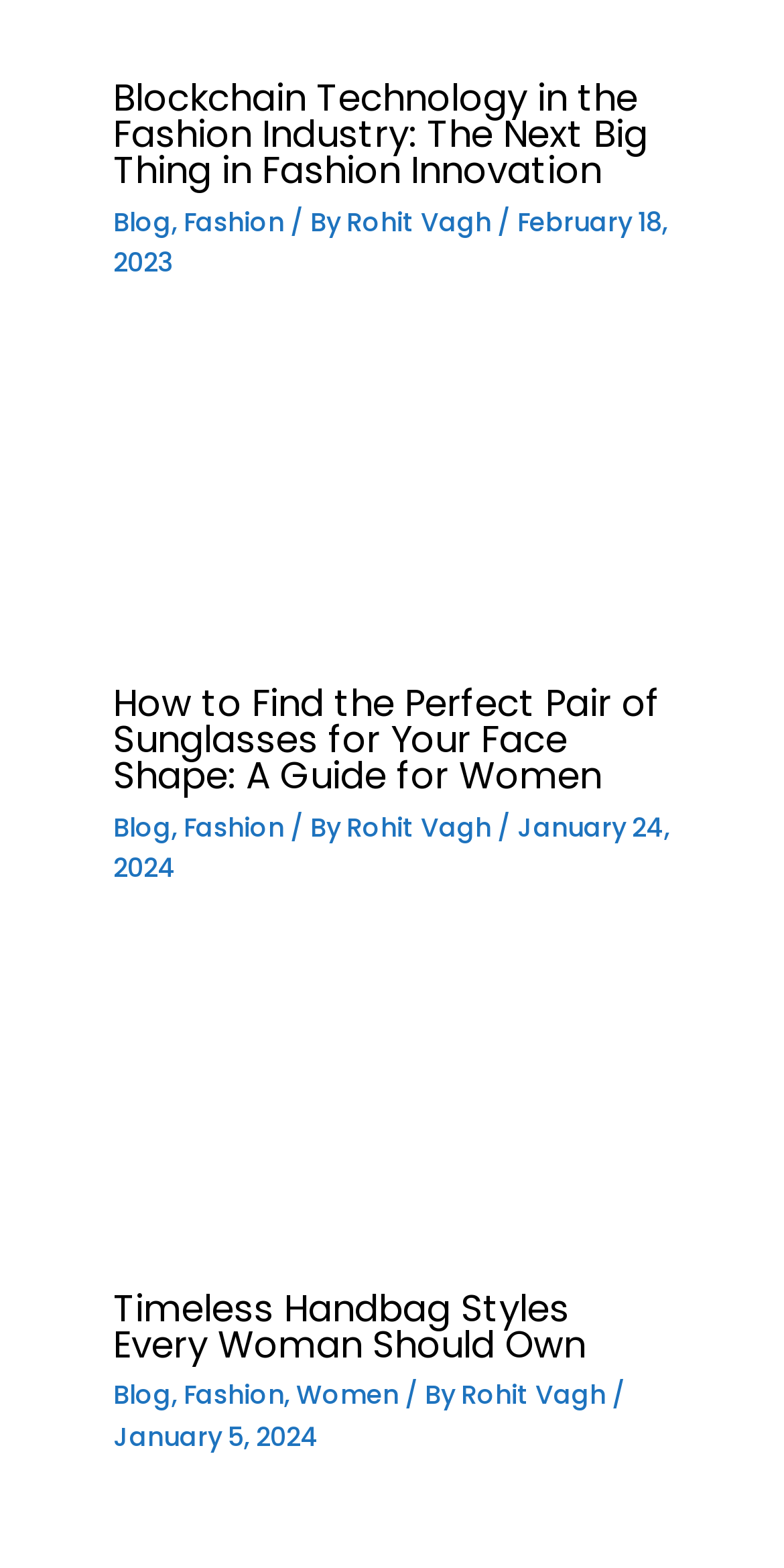Kindly provide the bounding box coordinates of the section you need to click on to fulfill the given instruction: "Read more about How to Find the Perfect Pair of Sunglasses for Your Face Shape".

[0.145, 0.311, 0.855, 0.337]